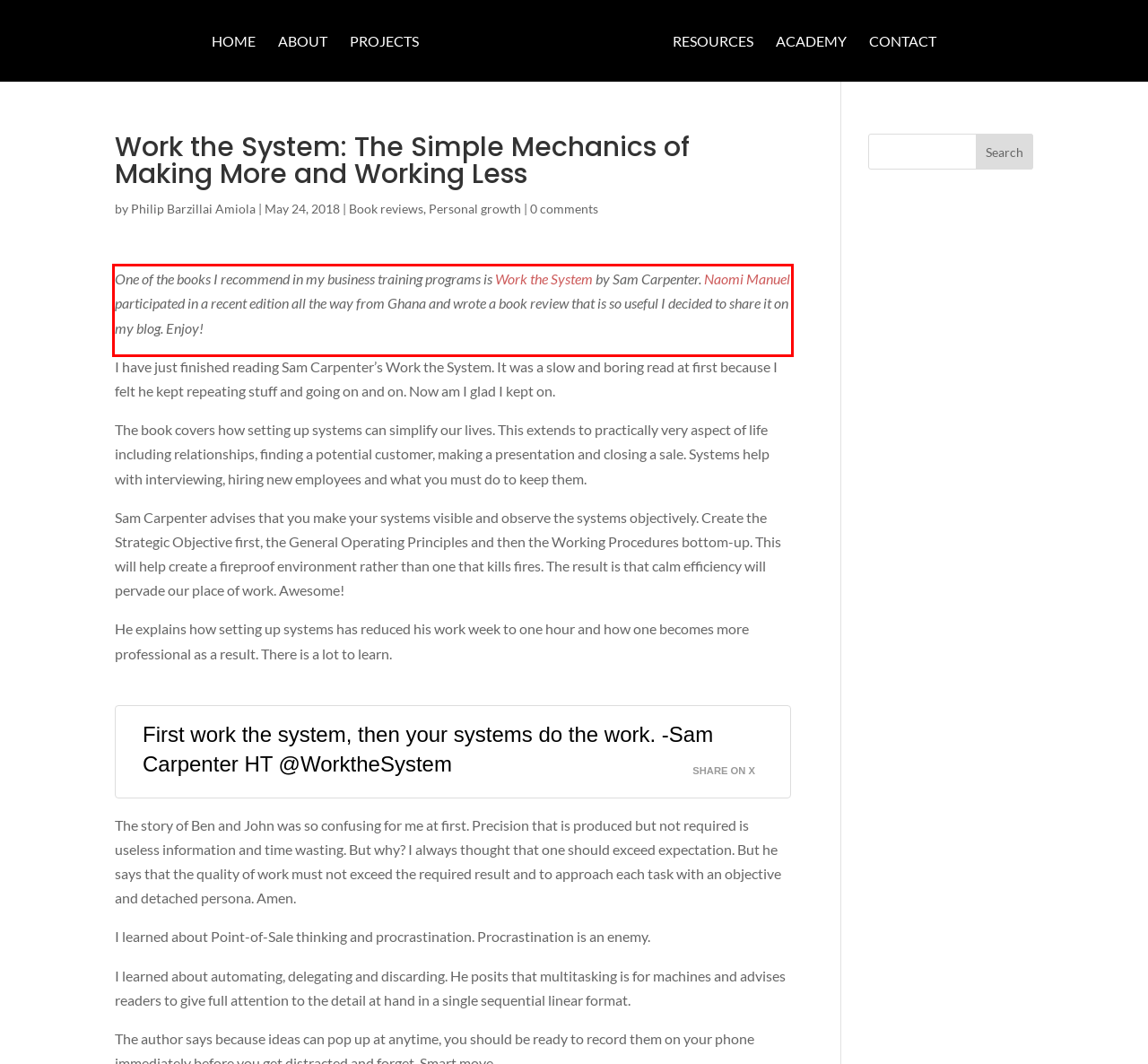From the given screenshot of a webpage, identify the red bounding box and extract the text content within it.

One of the books I recommend in my business training programs is Work the System by Sam Carpenter. Naomi Manuel participated in a recent edition all the way from Ghana and wrote a book review that is so useful I decided to share it on my blog. Enjoy!